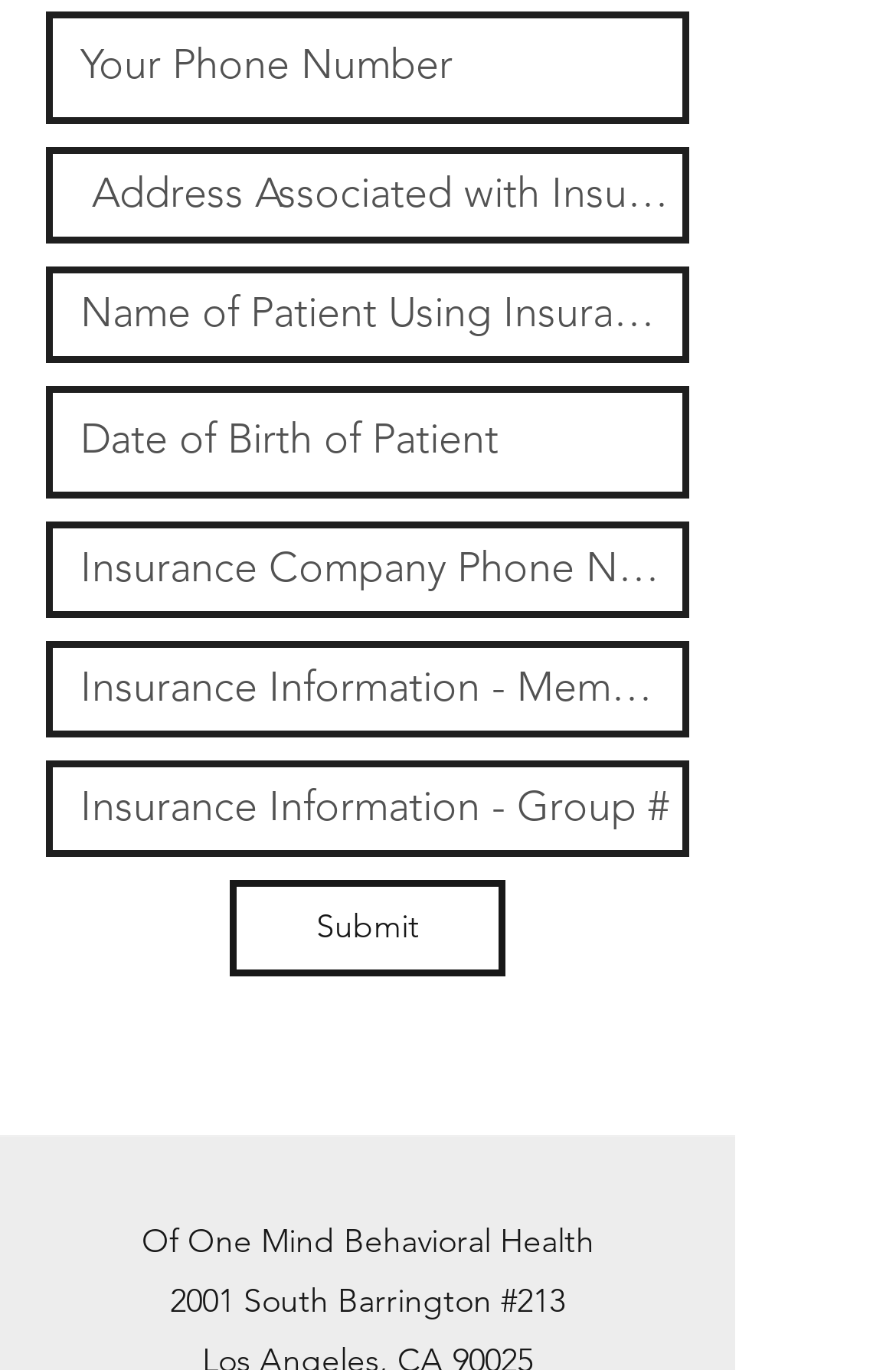Calculate the bounding box coordinates for the UI element based on the following description: "> event". Ensure the coordinates are four float numbers between 0 and 1, i.e., [left, top, right, bottom].

None